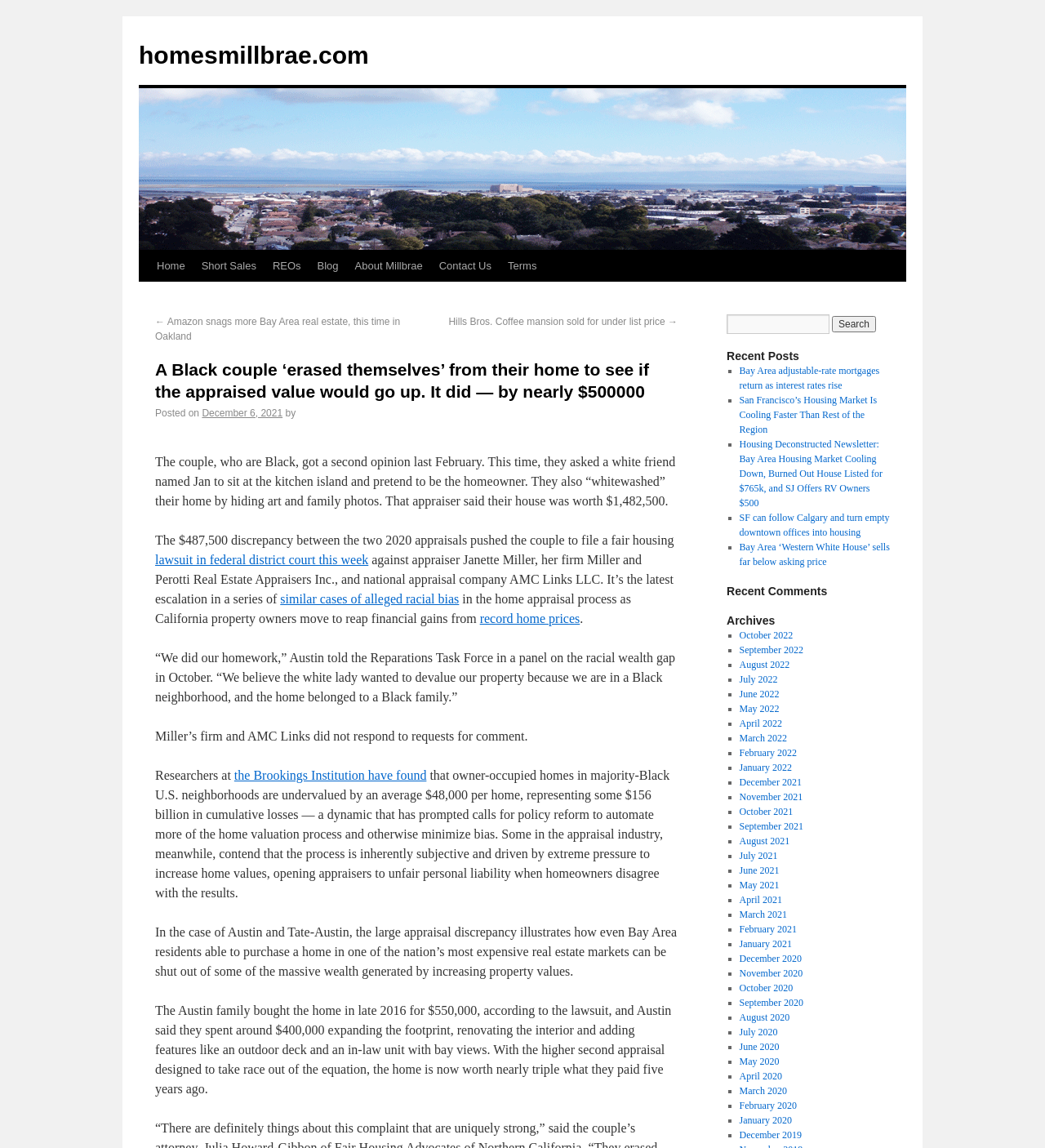Please specify the coordinates of the bounding box for the element that should be clicked to carry out this instruction: "click the 'Contact Us' link". The coordinates must be four float numbers between 0 and 1, formatted as [left, top, right, bottom].

[0.412, 0.218, 0.478, 0.245]